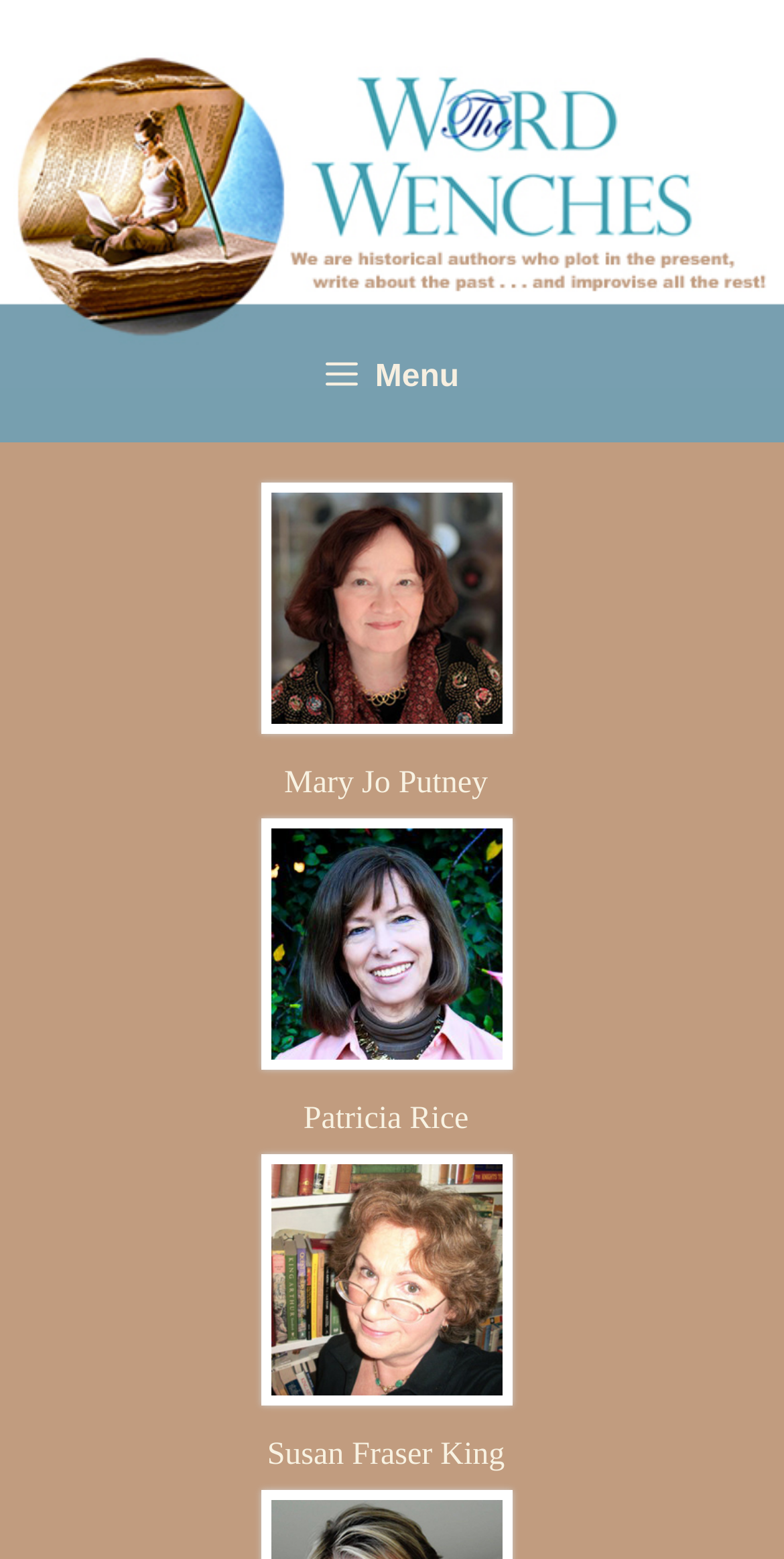Offer an in-depth caption of the entire webpage.

The webpage is about historical atlases and is part of The Word Wenches website. At the top, there is a banner that spans the entire width of the page, containing an image with the text "The Word Wenches". Below the banner, there is a primary navigation menu that also spans the entire width, with a button labeled "Menu" on the left side.

The main content of the page is divided into several sections, each featuring a link to a different author. There are four authors listed: Mary Jo Putney, Patricia Rice, and Susan Fraser King, each with two links and an accompanying image. The images are positioned above their respective links. The authors are listed in a vertical column, with Mary Jo Putney at the top, followed by Patricia Rice, and then Susan Fraser King at the bottom. The links and images are centered on the page, with some space between each section.